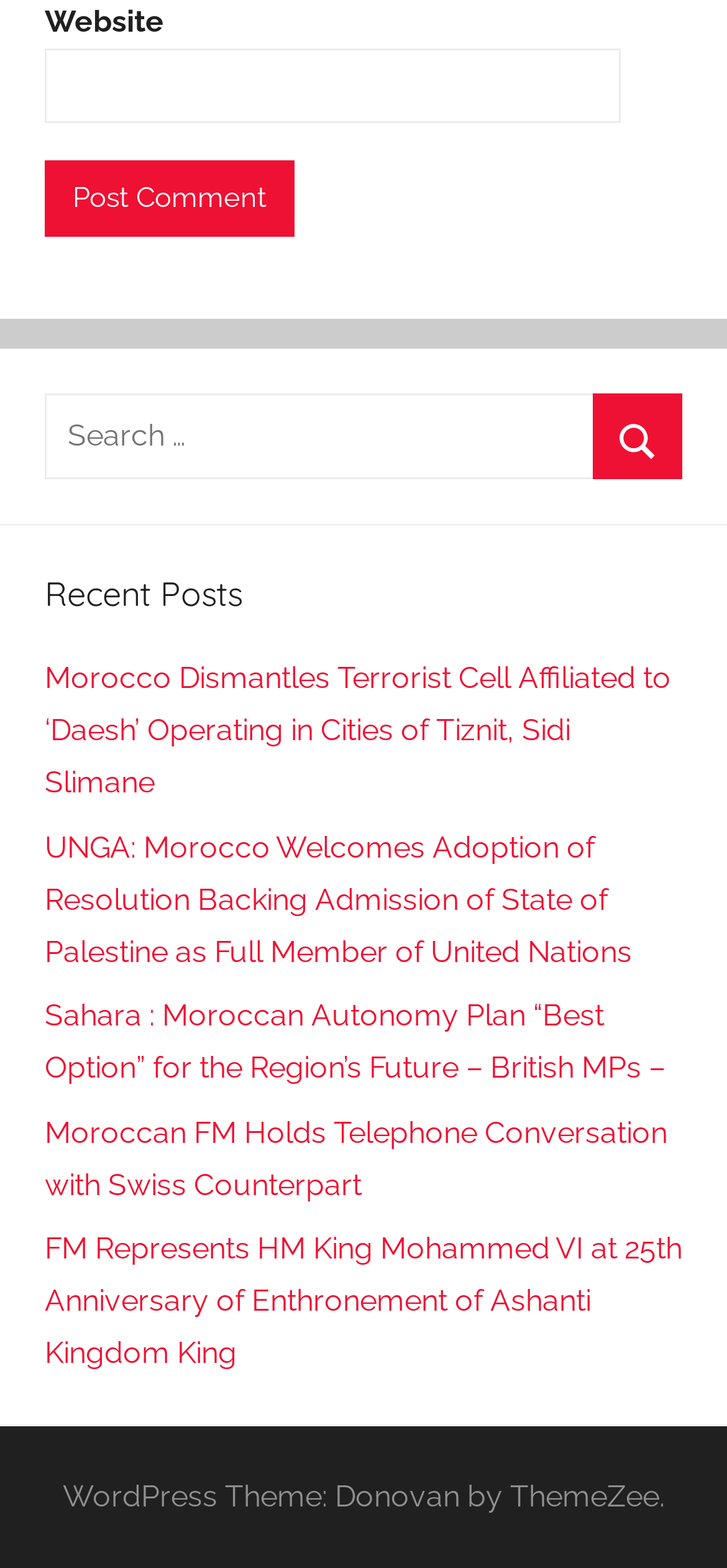Calculate the bounding box coordinates of the UI element given the description: "France: On Admissibility".

[0.062, 0.021, 0.097, 0.698]